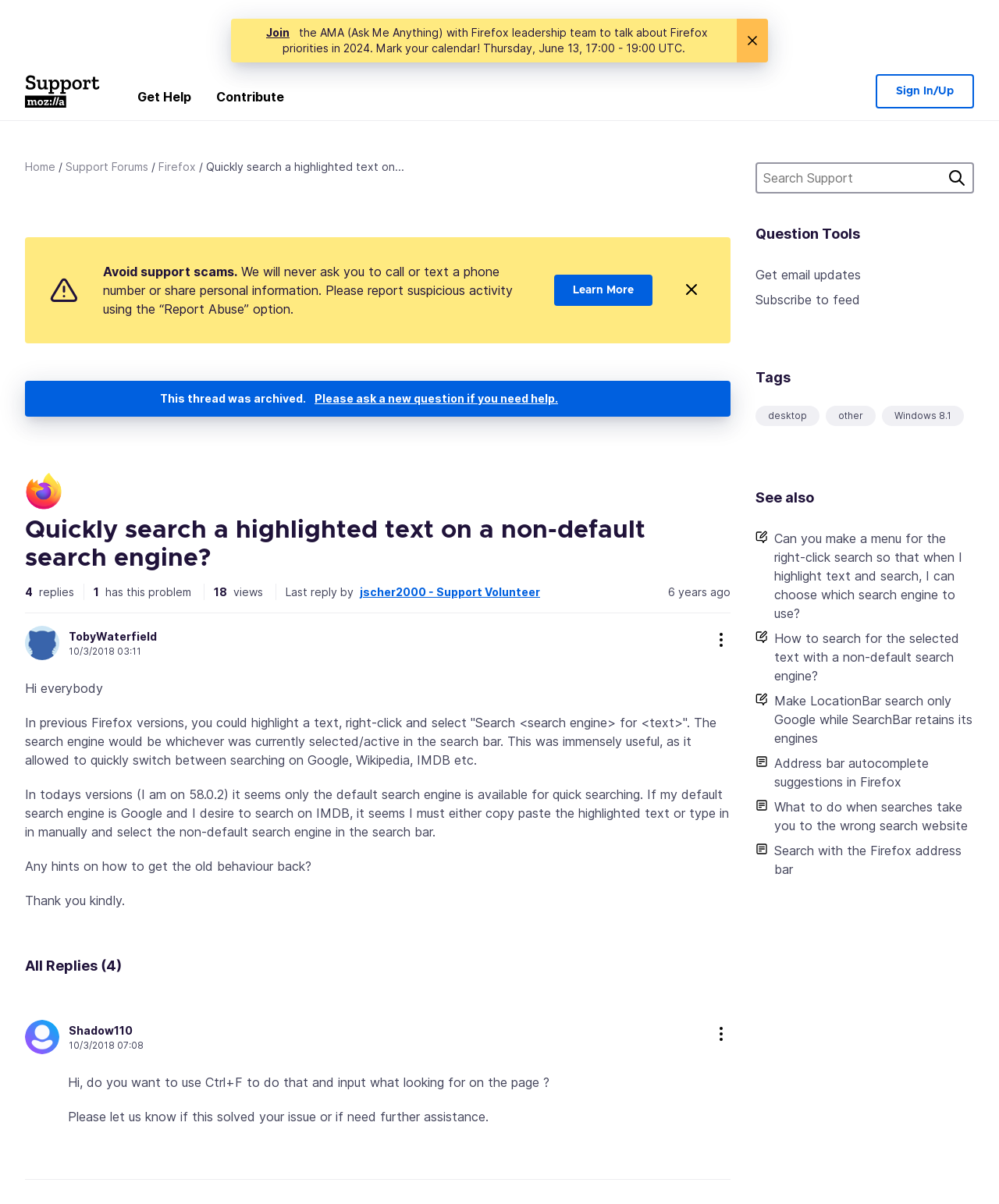What is the purpose of the 'Get email updates' link?
Answer the question with a single word or phrase derived from the image.

To receive email updates